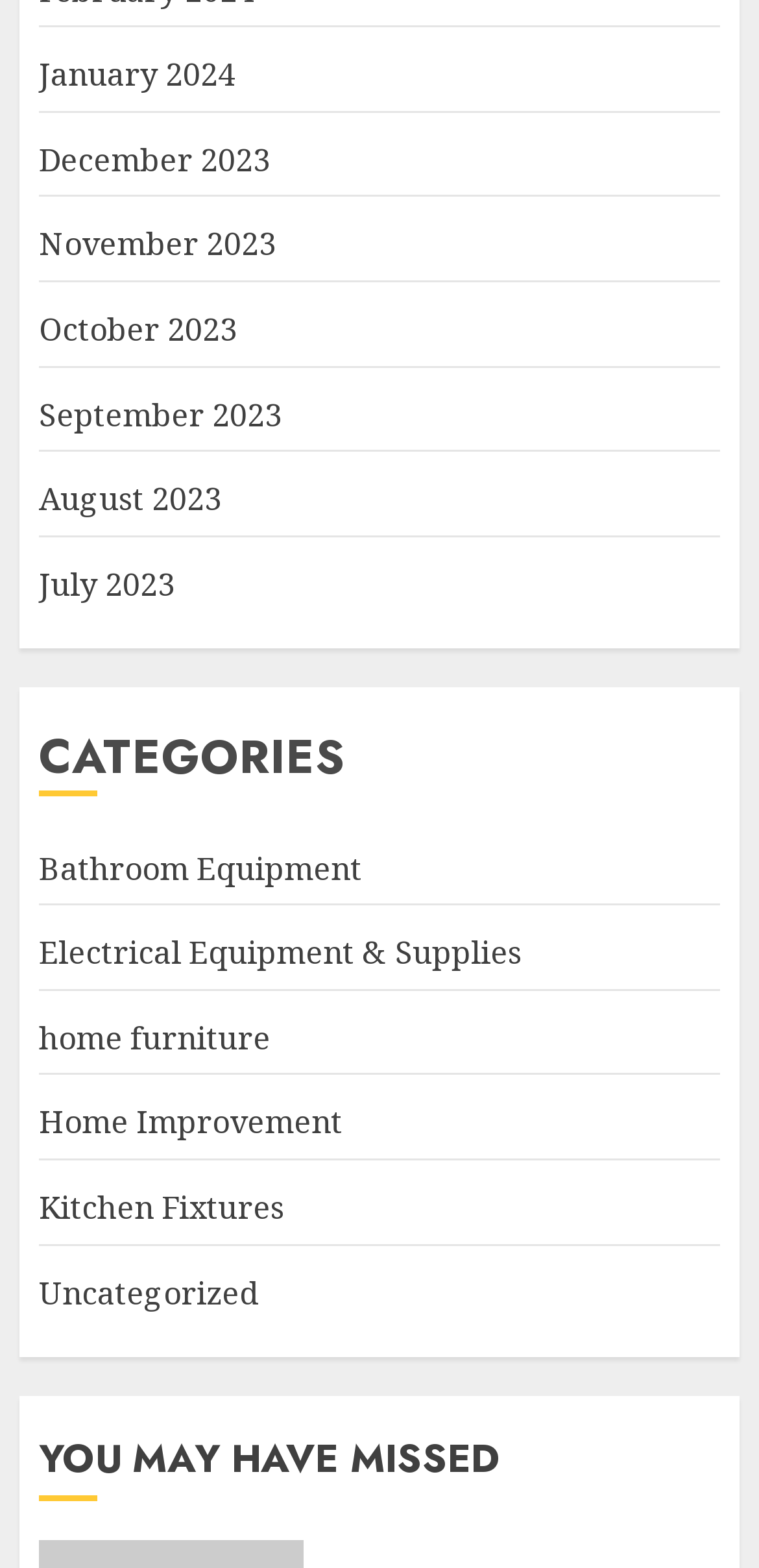Locate the bounding box coordinates of the area that needs to be clicked to fulfill the following instruction: "check YOU MAY HAVE MISSED". The coordinates should be in the format of four float numbers between 0 and 1, namely [left, top, right, bottom].

[0.051, 0.915, 0.949, 0.958]